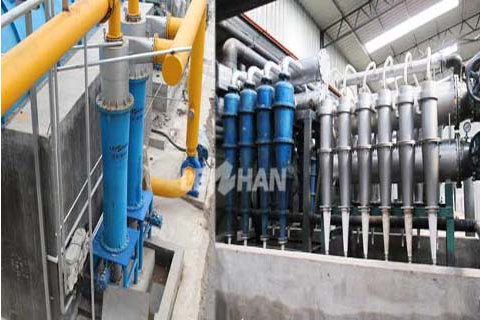What is the purpose of the low-density cleaners?
Please respond to the question with as much detail as possible.

The low-density cleaners are designed to work with diverse raw material quality and feature refined mechanisms that enhance their operational efficacy, ultimately serving the purpose of removing impurities during the pulping process.